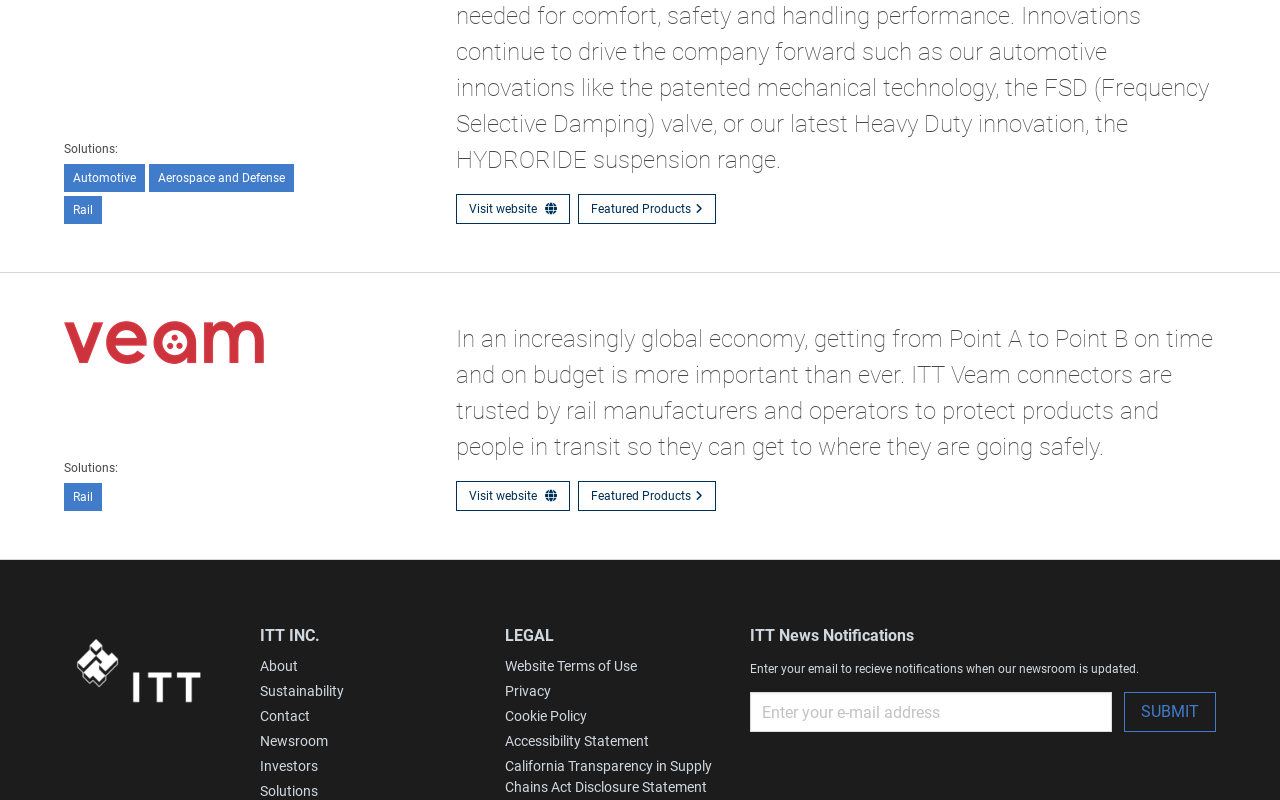Please locate the bounding box coordinates of the element that needs to be clicked to achieve the following instruction: "Click on Automotive". The coordinates should be four float numbers between 0 and 1, i.e., [left, top, right, bottom].

[0.05, 0.205, 0.113, 0.24]